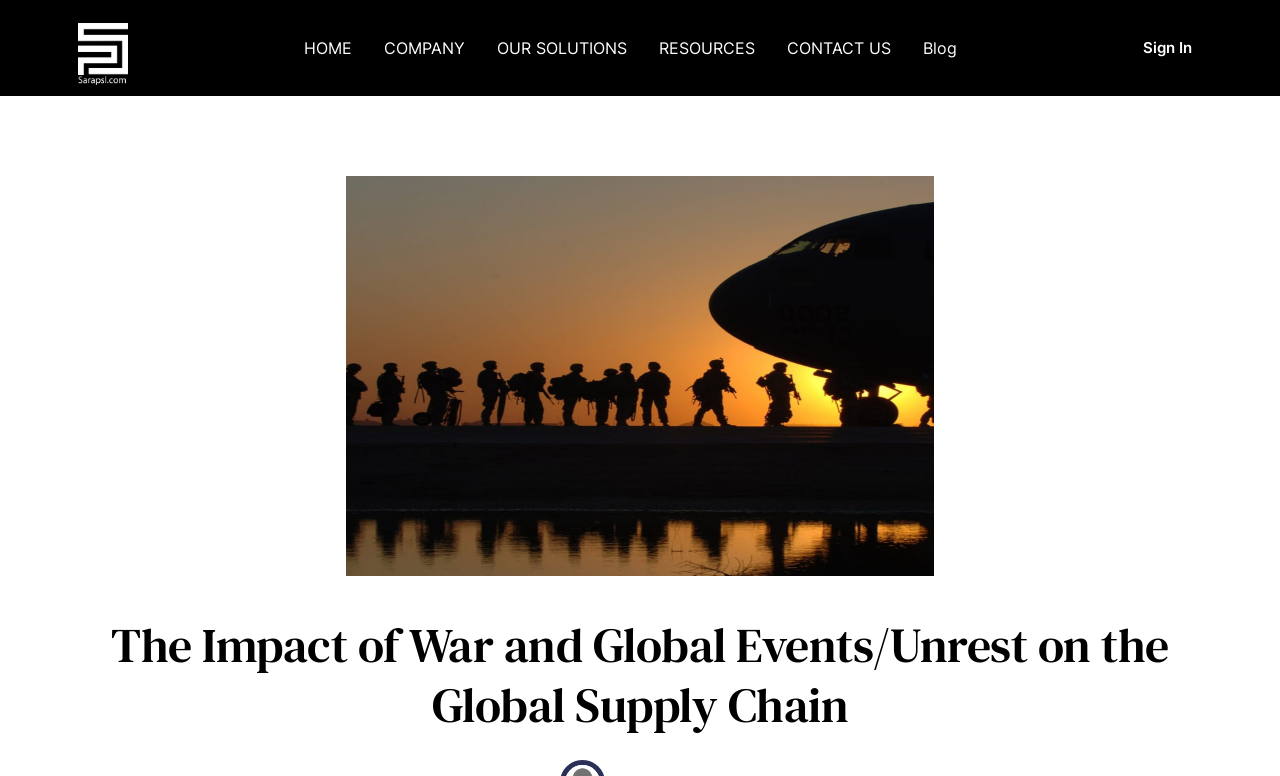Detail the features and information presented on the webpage.

The webpage is about the impact of war and global events/unrest on the global supply chain. At the top left corner, there is a link to the "Homepage" accompanied by a small image. Next to it, there is a link to "HOME". 

On the top navigation bar, there are several links, including "OUR SOLUTIONS", "RESOURCES", "CONTACT US", and "Blog", which are positioned from left to right. The "RESOURCES" link is accompanied by a static text with the same label. 

At the top right corner, there is a link to "Sign In". Below the navigation bar, there is a large figure that spans across most of the page. Above the figure, there is a heading that repeats the title of the webpage, "The Impact of War and Global Events/Unrest on the Global Supply Chain".